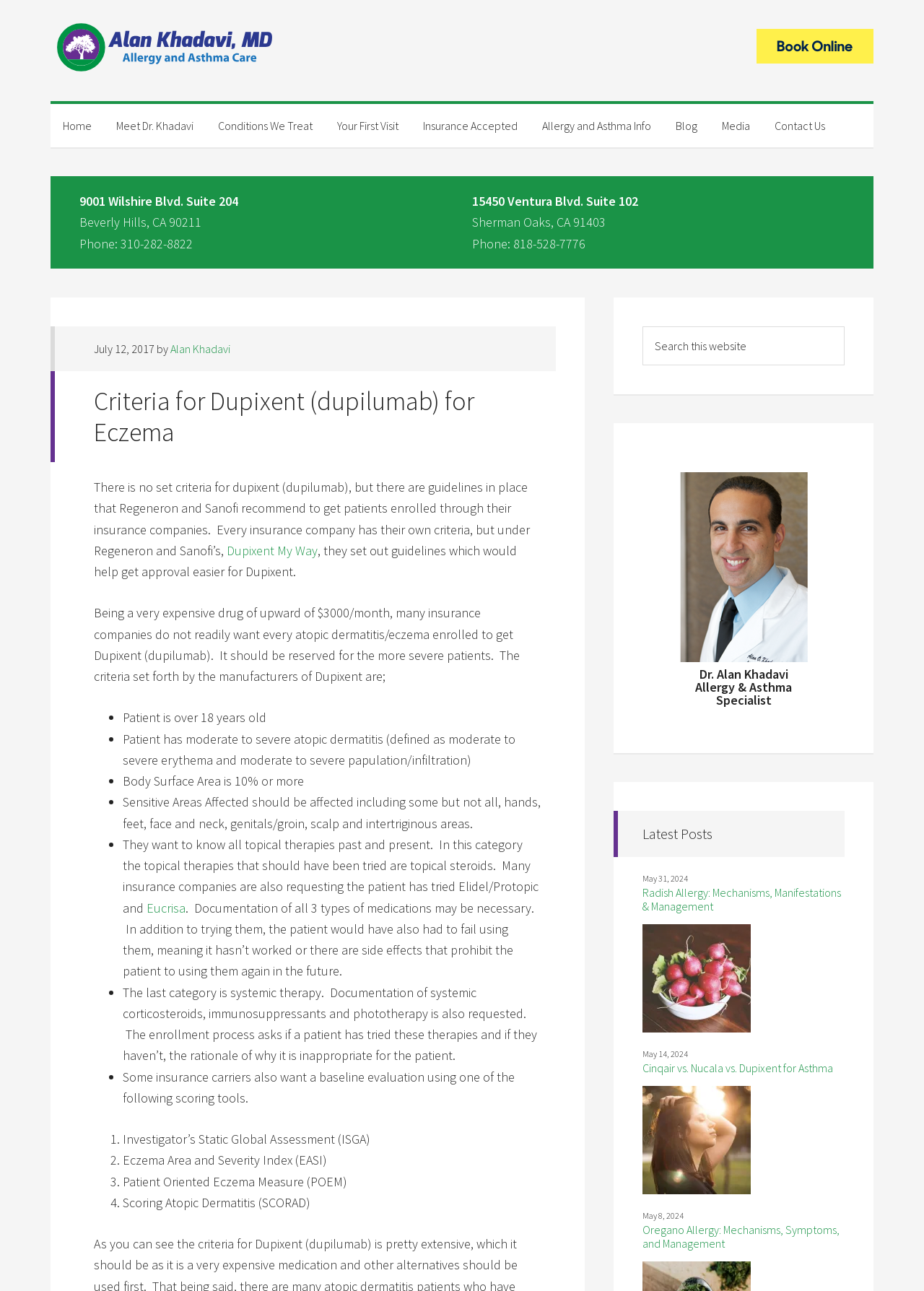Generate the text of the webpage's primary heading.

Criteria for Dupixent (dupilumab) for Eczema